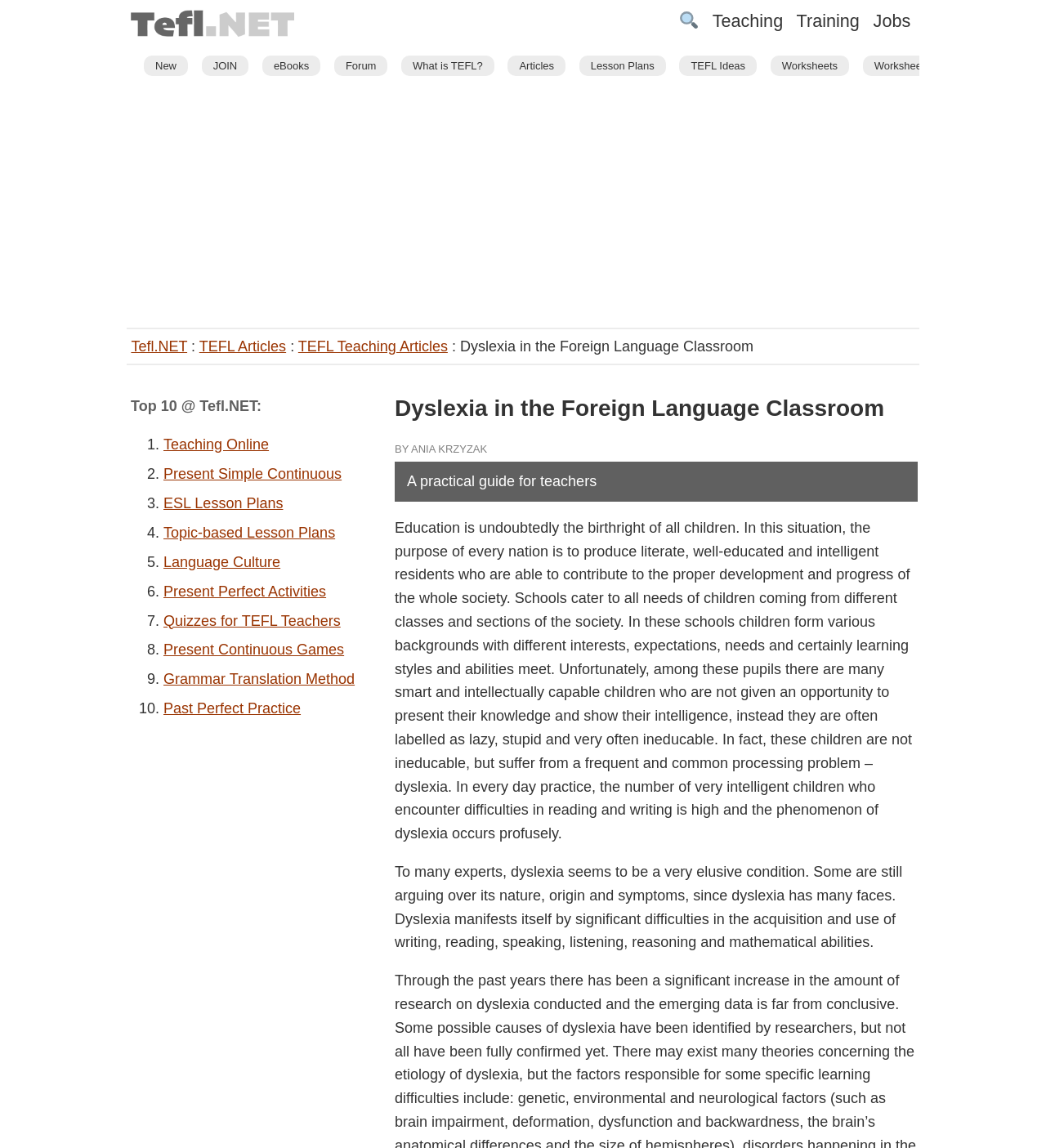Please extract and provide the main headline of the webpage.

Dyslexia in the Foreign Language Classroom